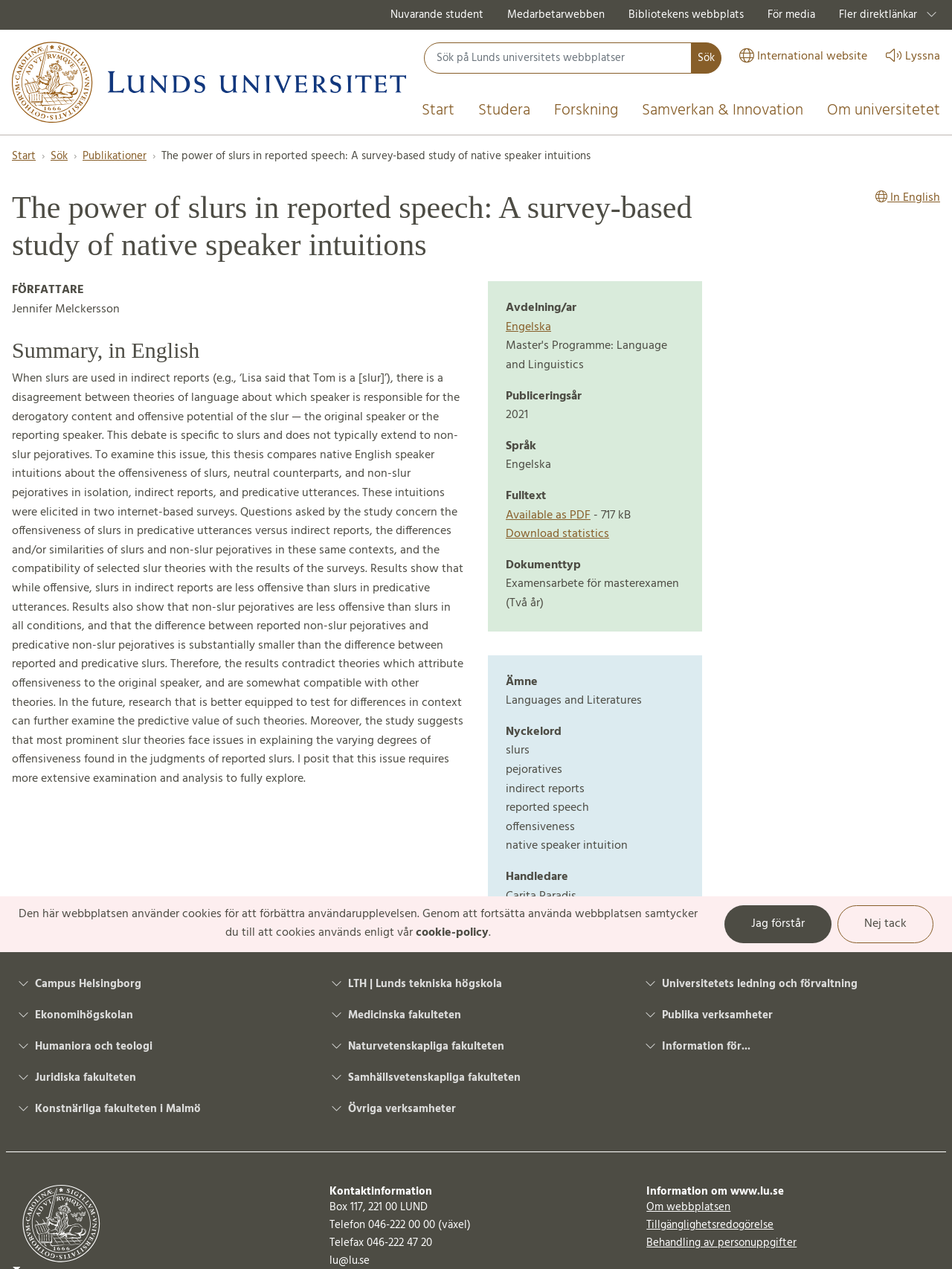Highlight the bounding box coordinates of the region I should click on to meet the following instruction: "Go to the start page".

[0.43, 0.072, 0.49, 0.103]